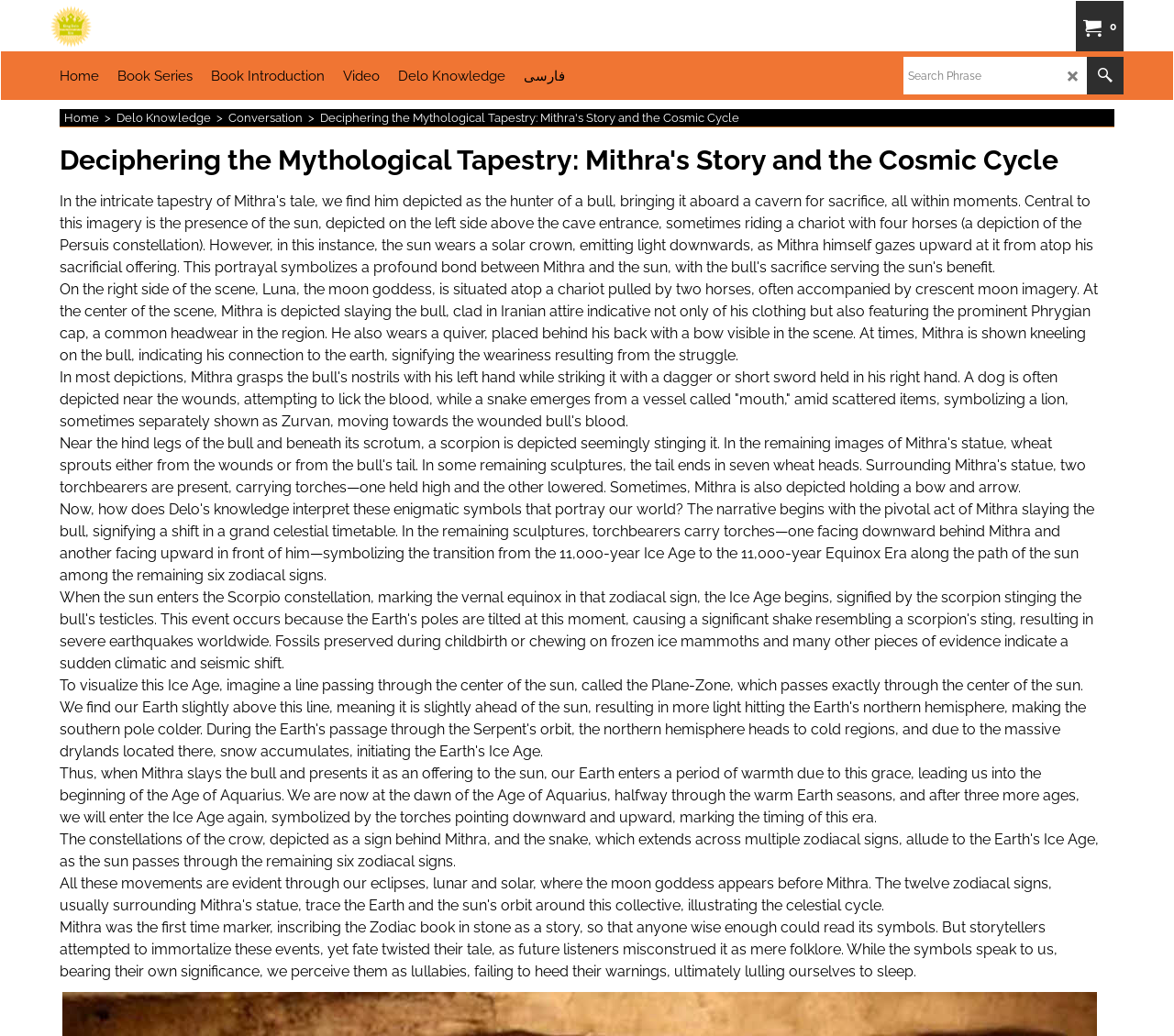Reply to the question with a brief word or phrase: What is the name of the logo?

Logo-King-Delo